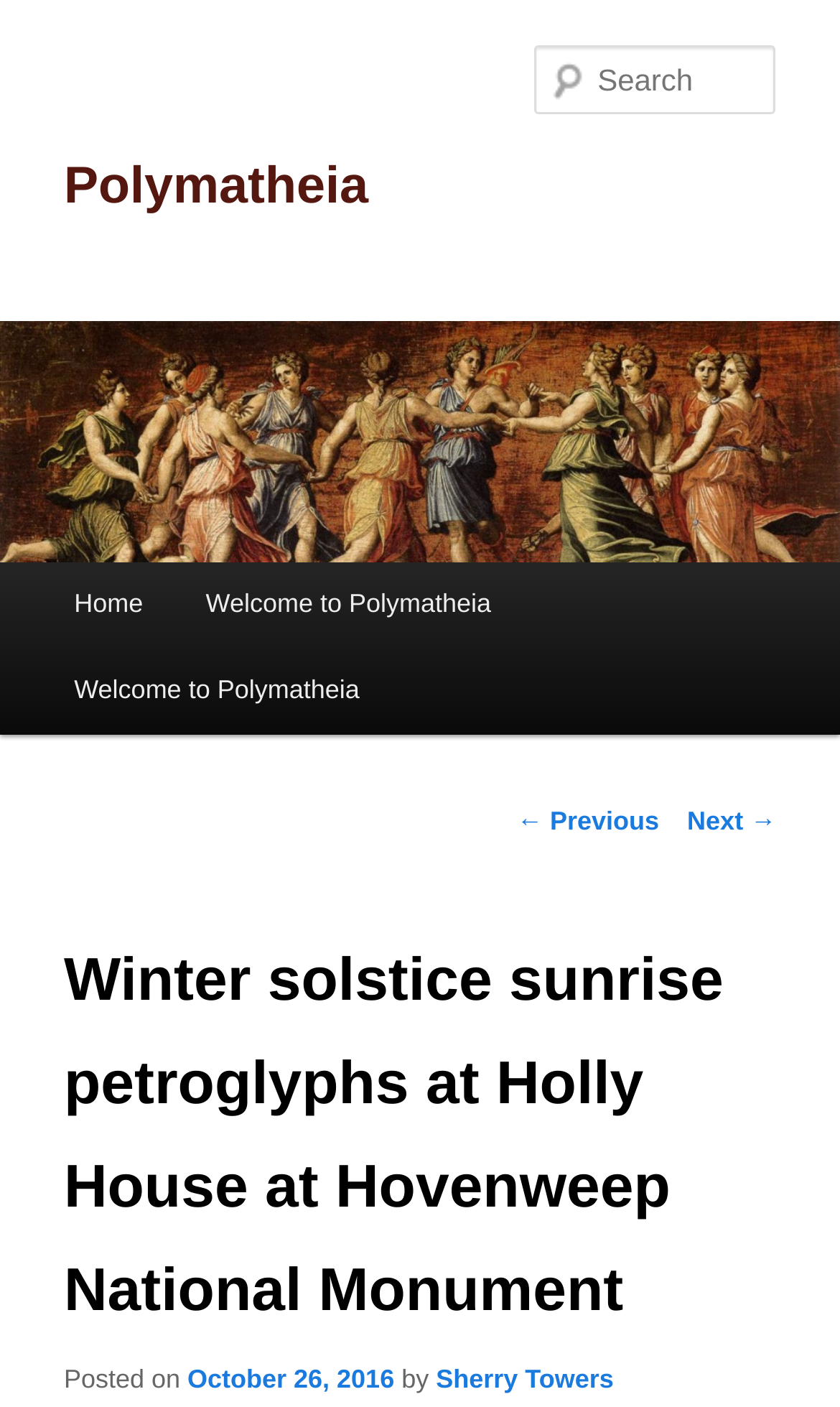What is the date of the post?
Using the visual information, respond with a single word or phrase.

October 26, 2016